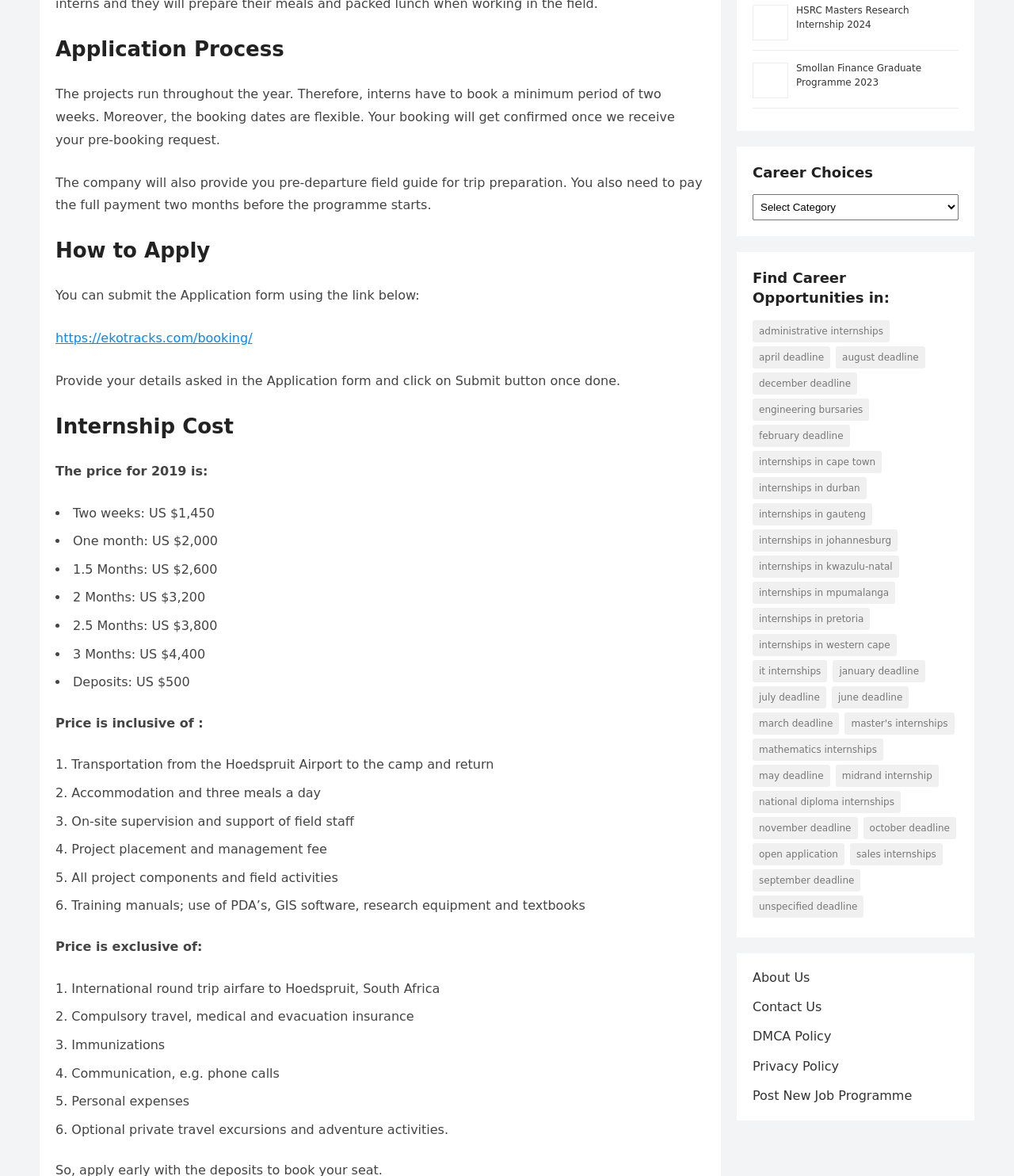Determine the bounding box coordinates for the HTML element described here: "Post New Job Programme".

[0.742, 0.925, 0.899, 0.938]